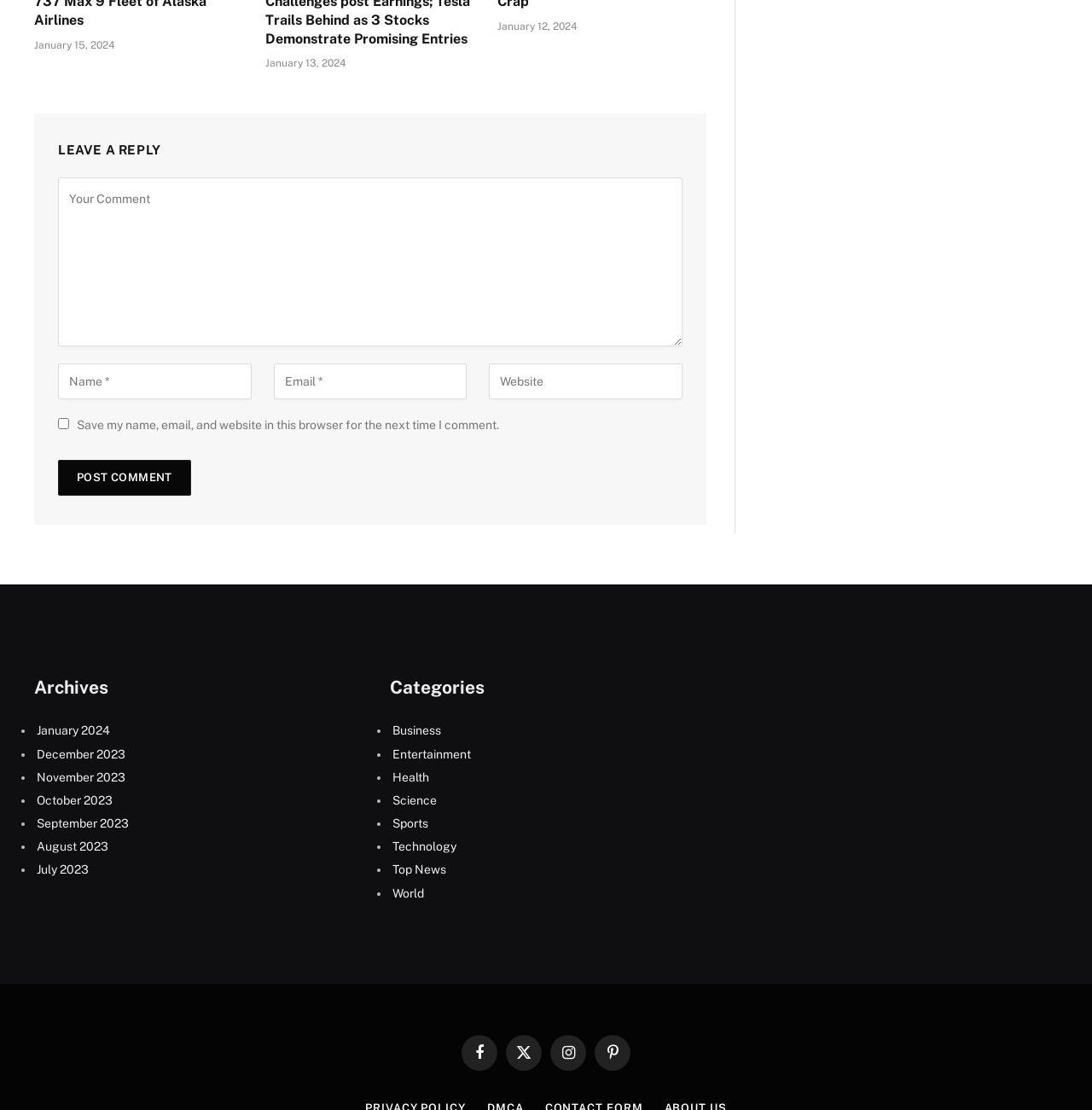Please specify the bounding box coordinates of the element that should be clicked to execute the given instruction: 'Post a comment'. Ensure the coordinates are four float numbers between 0 and 1, expressed as [left, top, right, bottom].

[0.053, 0.414, 0.175, 0.446]